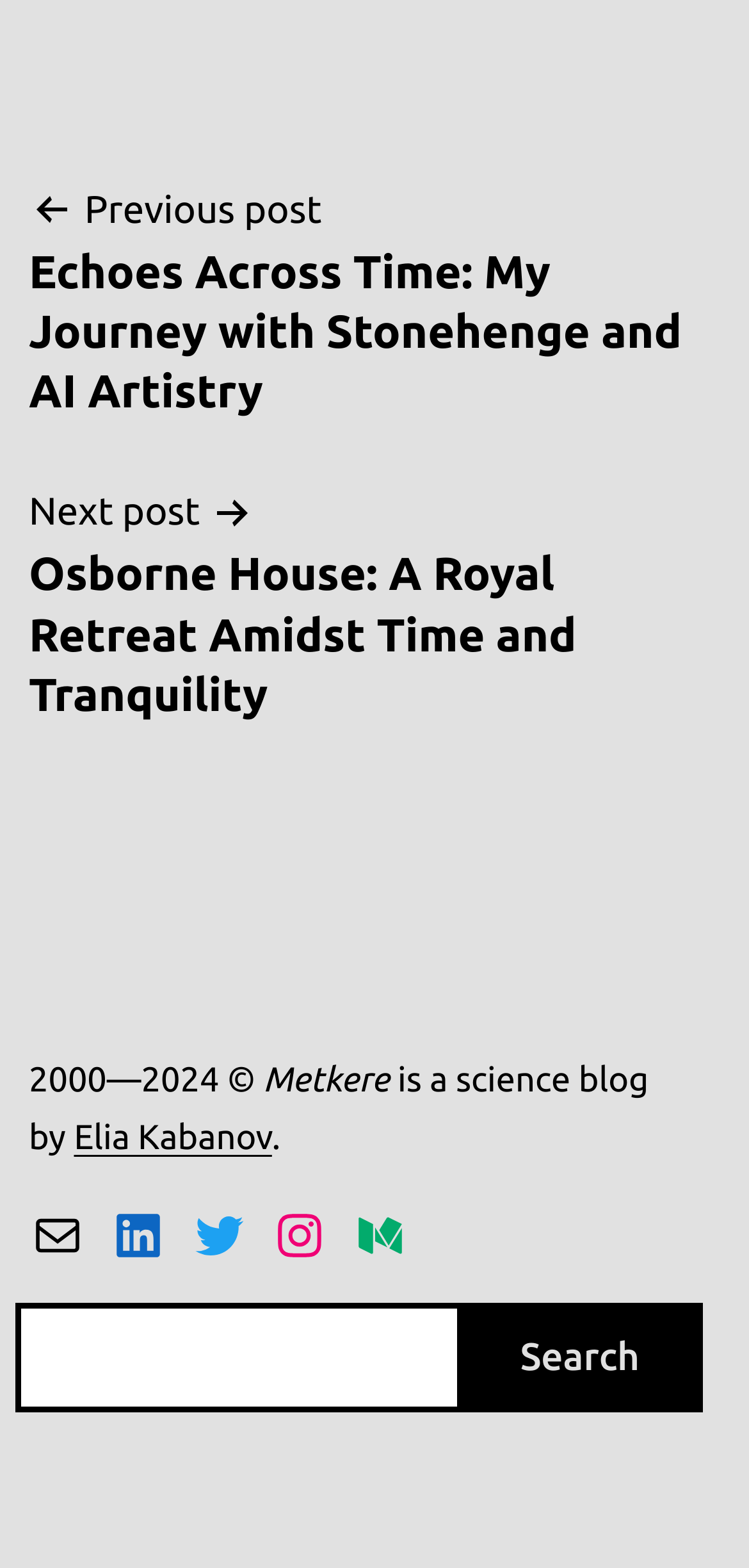Find the coordinates for the bounding box of the element with this description: "Mail".

[0.038, 0.77, 0.115, 0.806]